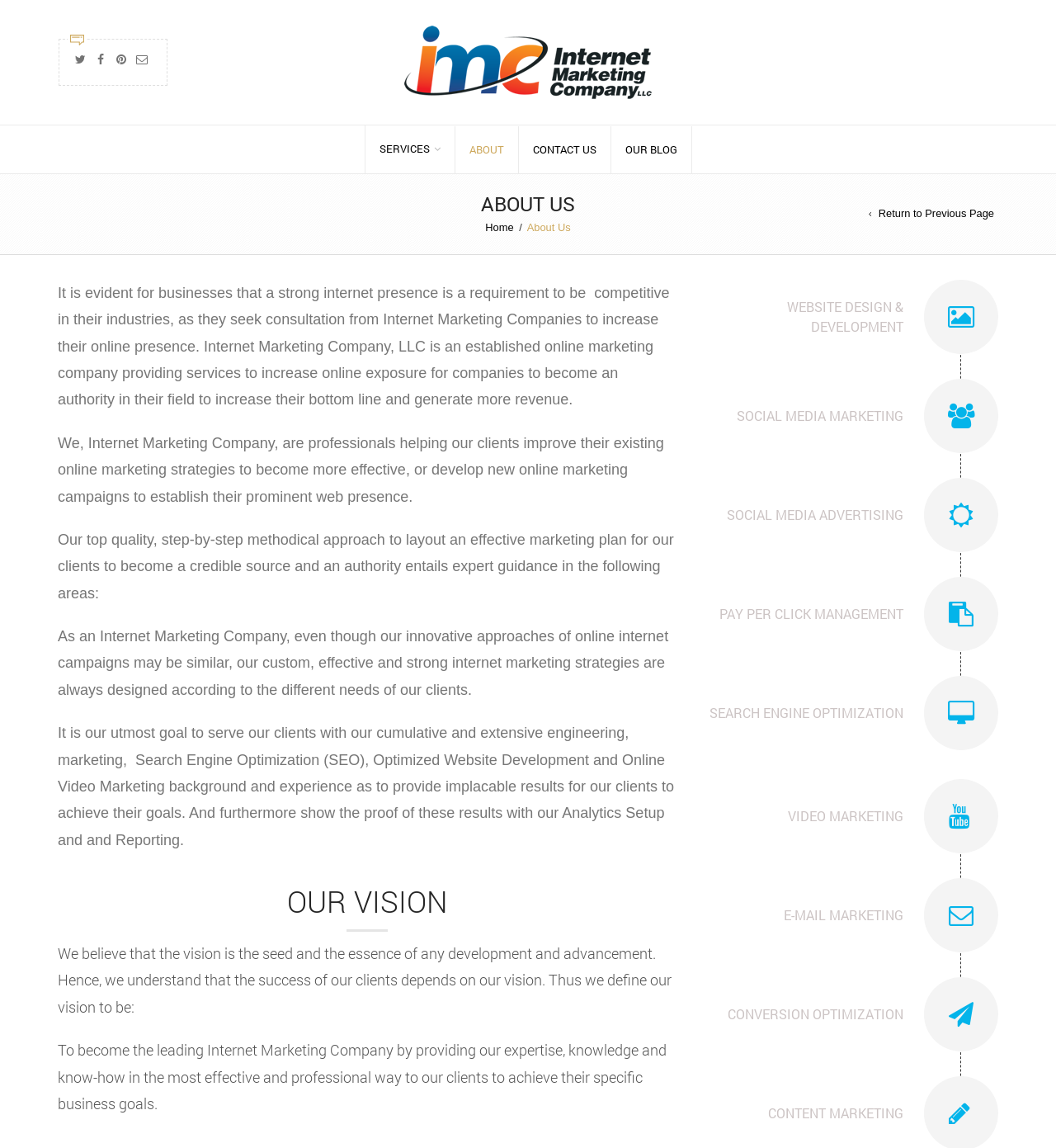How many services are listed on the webpage?
Look at the screenshot and respond with a single word or phrase.

9